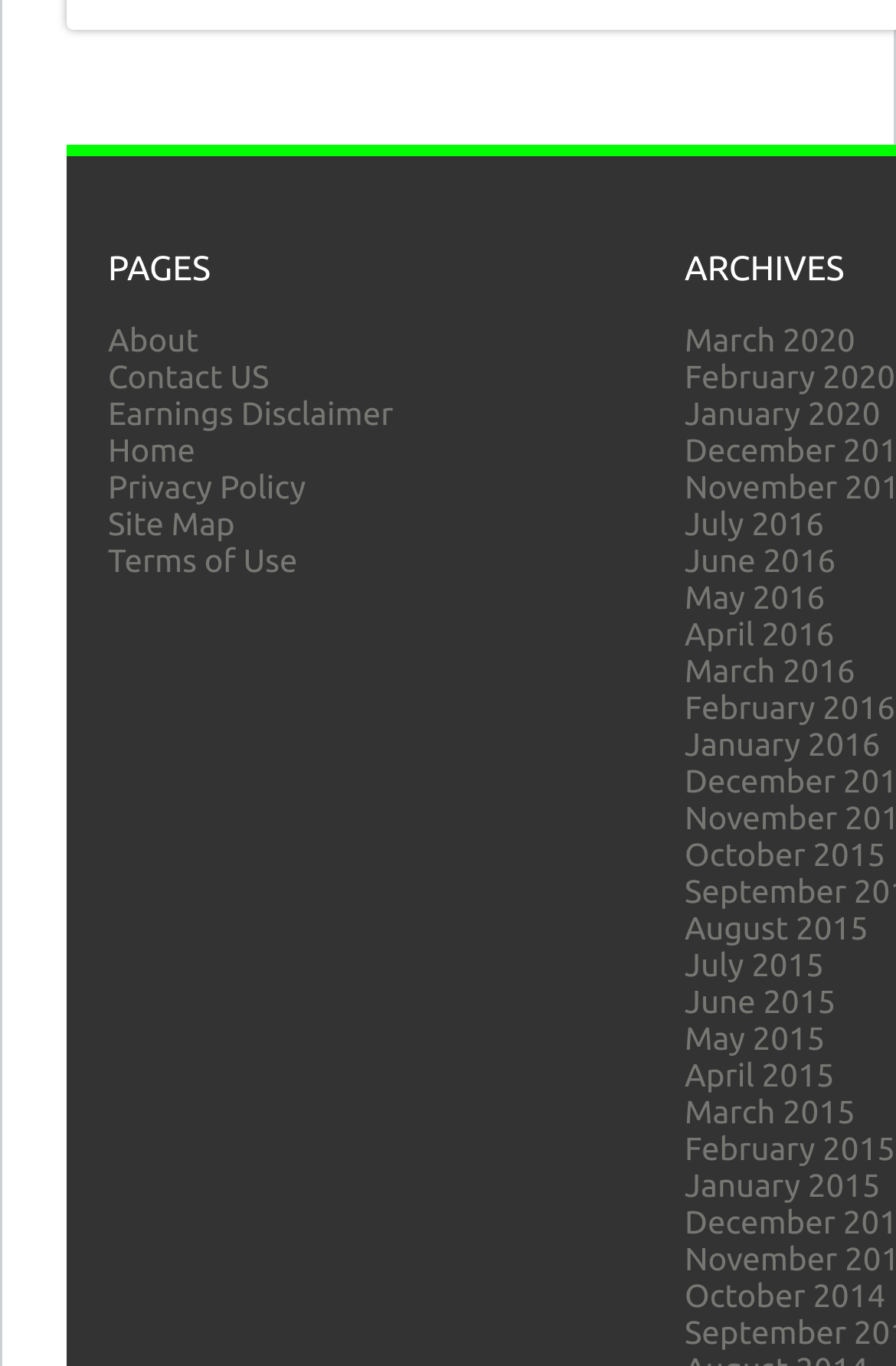Locate the bounding box coordinates of the element's region that should be clicked to carry out the following instruction: "go to about page". The coordinates need to be four float numbers between 0 and 1, i.e., [left, top, right, bottom].

[0.121, 0.235, 0.222, 0.262]